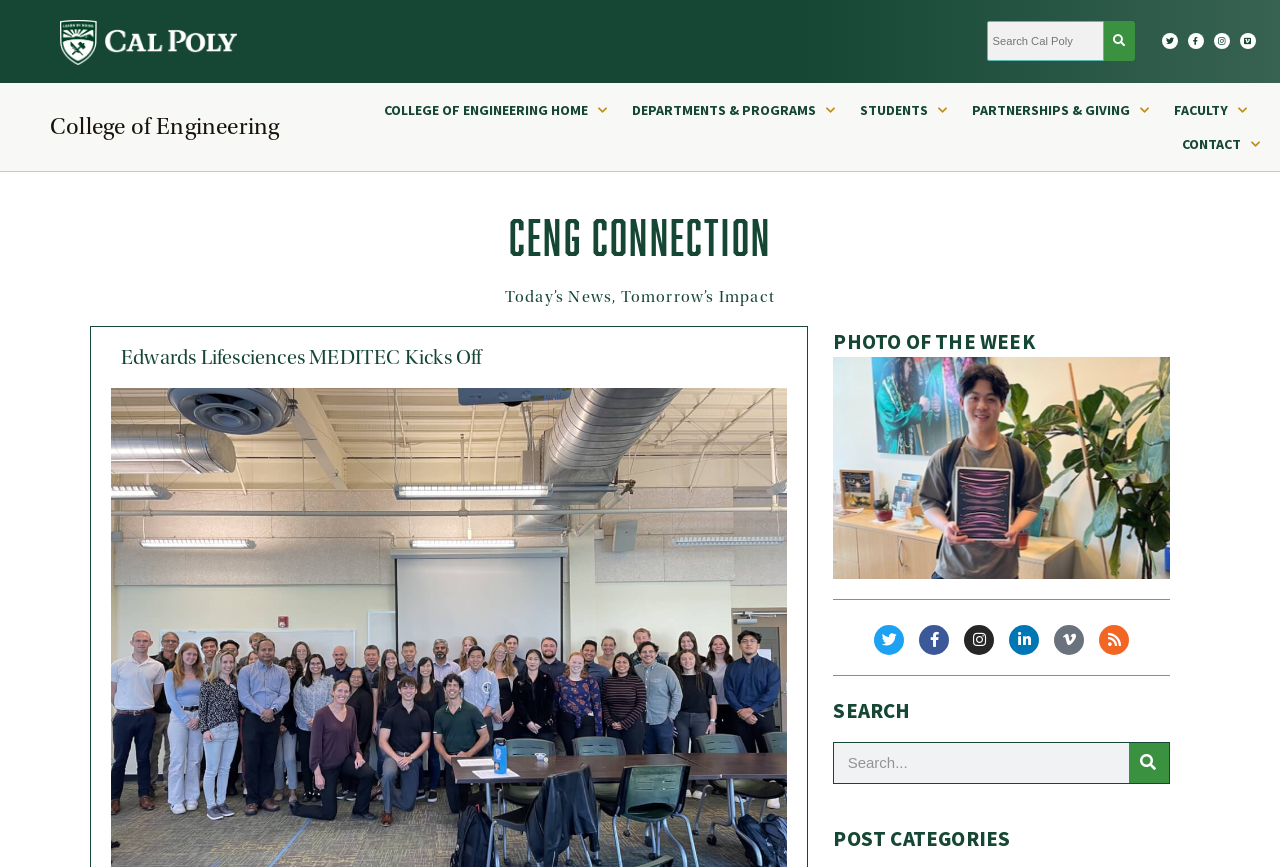Give the bounding box coordinates for the element described as: "Return to Home Page".

None